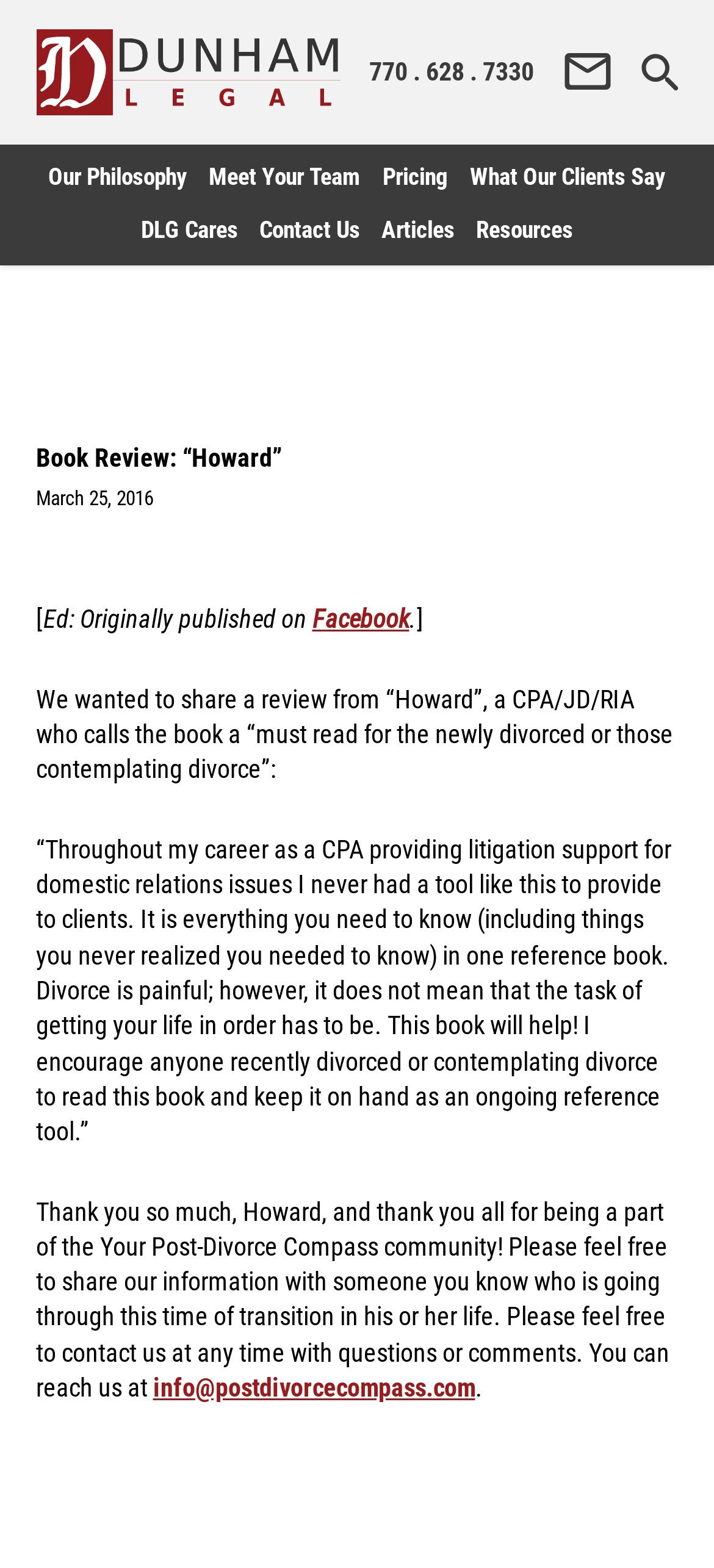From the webpage screenshot, predict the bounding box of the UI element that matches this description: "Articles".

[0.534, 0.137, 0.637, 0.155]